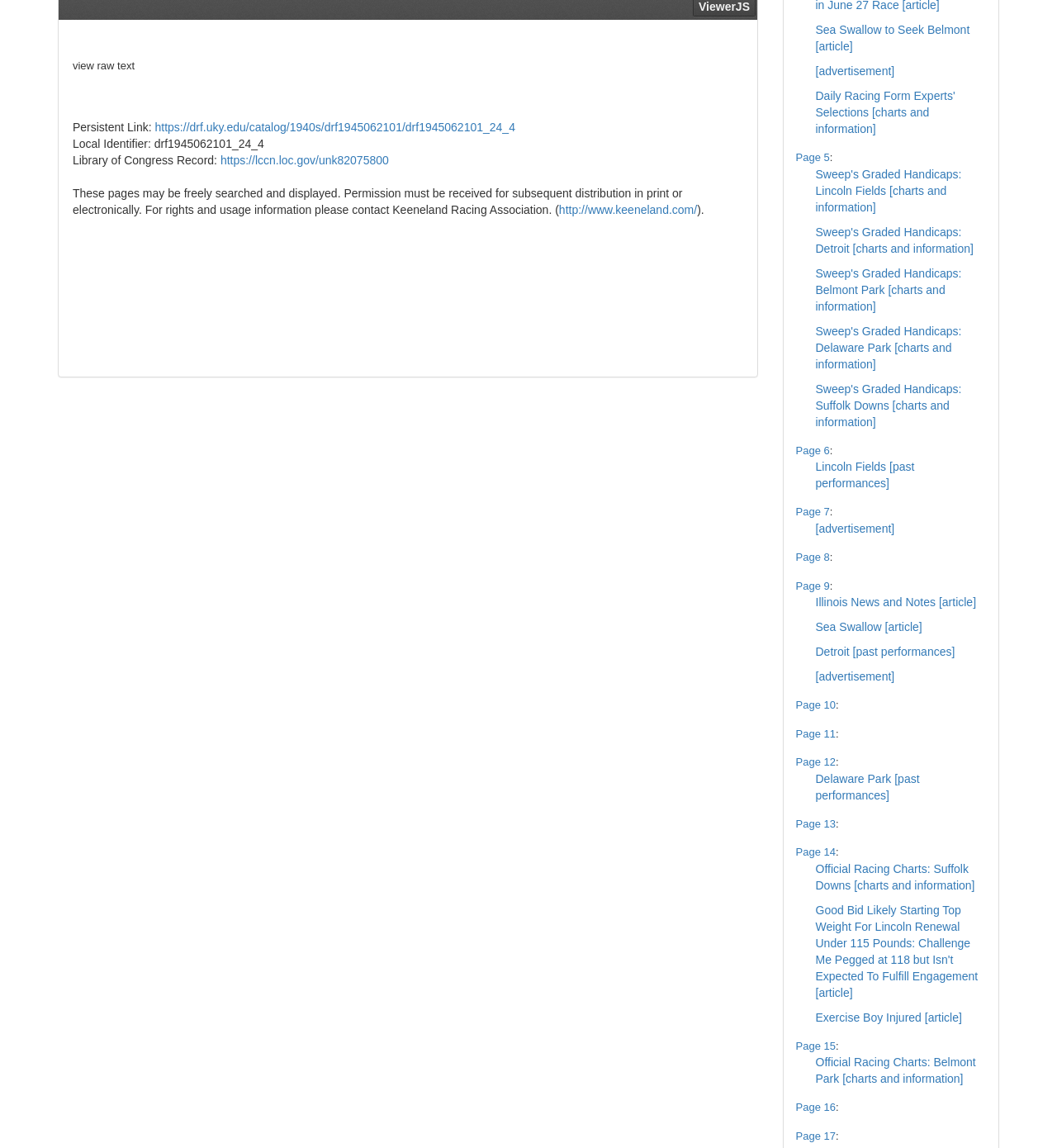Locate the coordinates of the bounding box for the clickable region that fulfills this instruction: "Click on the 'Page 5' link".

[0.753, 0.132, 0.785, 0.143]